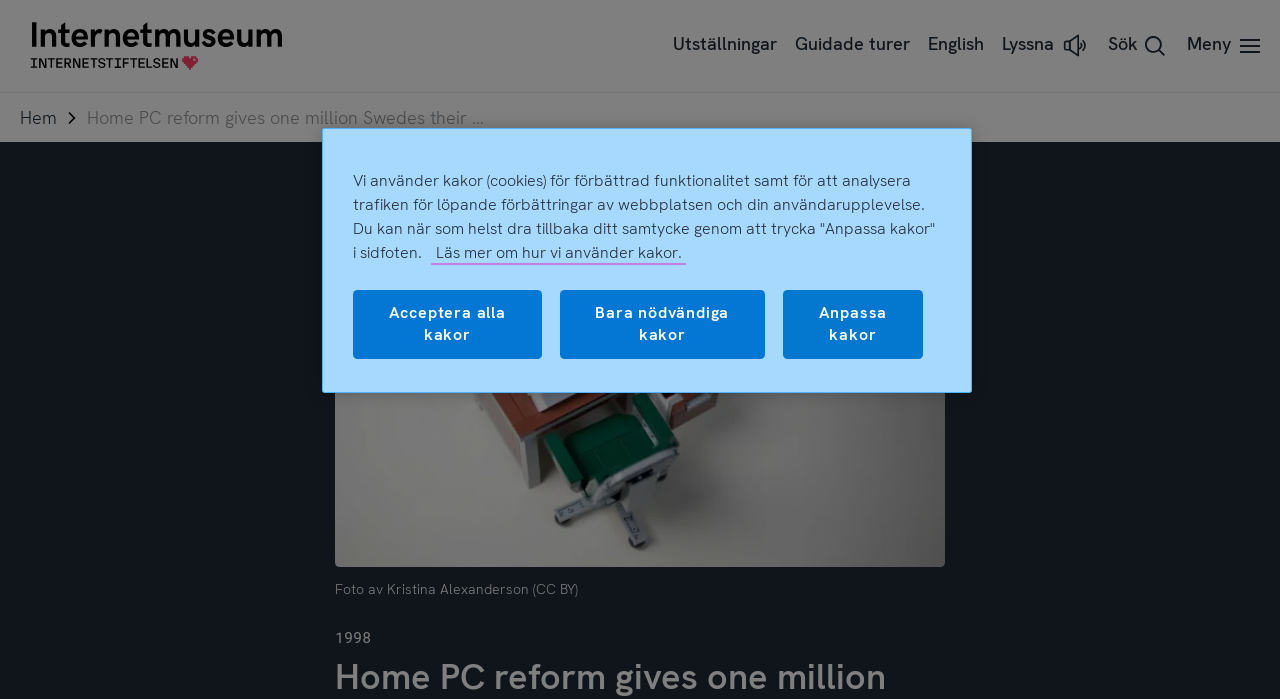Show the bounding box coordinates for the HTML element as described: "peninsula south east solar".

None